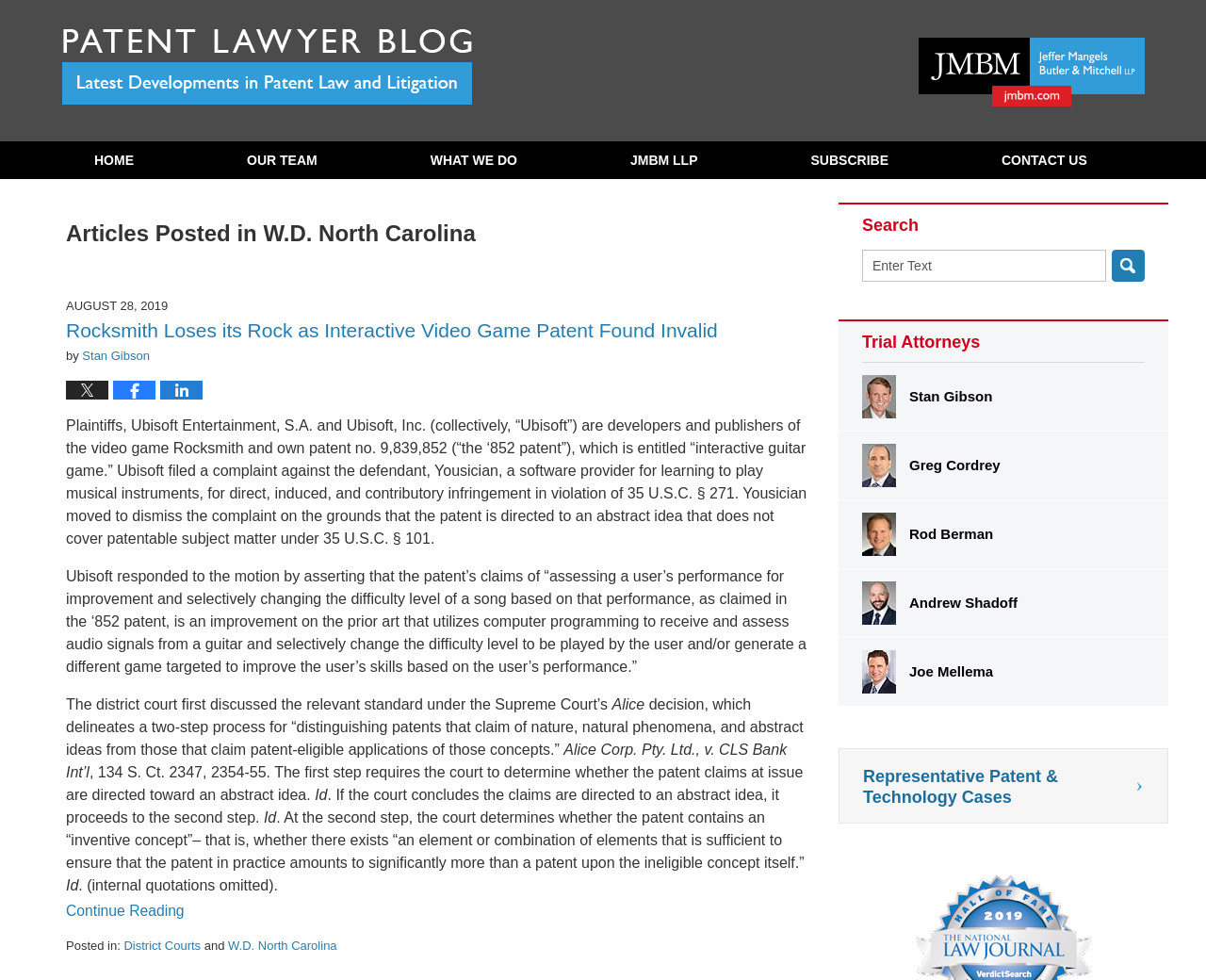Please locate the UI element described by "Representative Patent & Technology Cases" and provide its bounding box coordinates.

[0.695, 0.763, 0.969, 0.84]